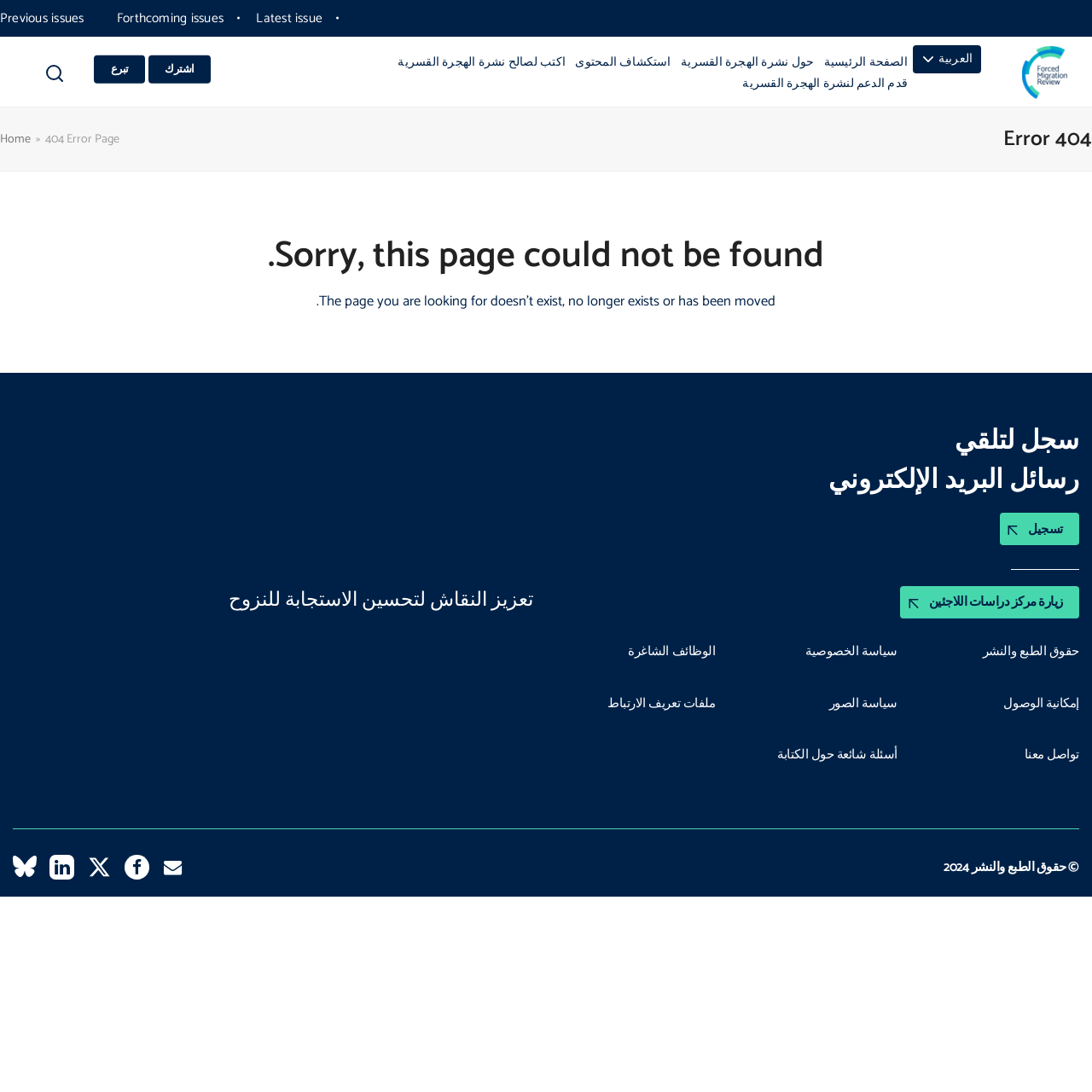Identify the bounding box for the UI element specified in this description: "Home". The coordinates must be four float numbers between 0 and 1, formatted as [left, top, right, bottom].

[0.0, 0.118, 0.028, 0.137]